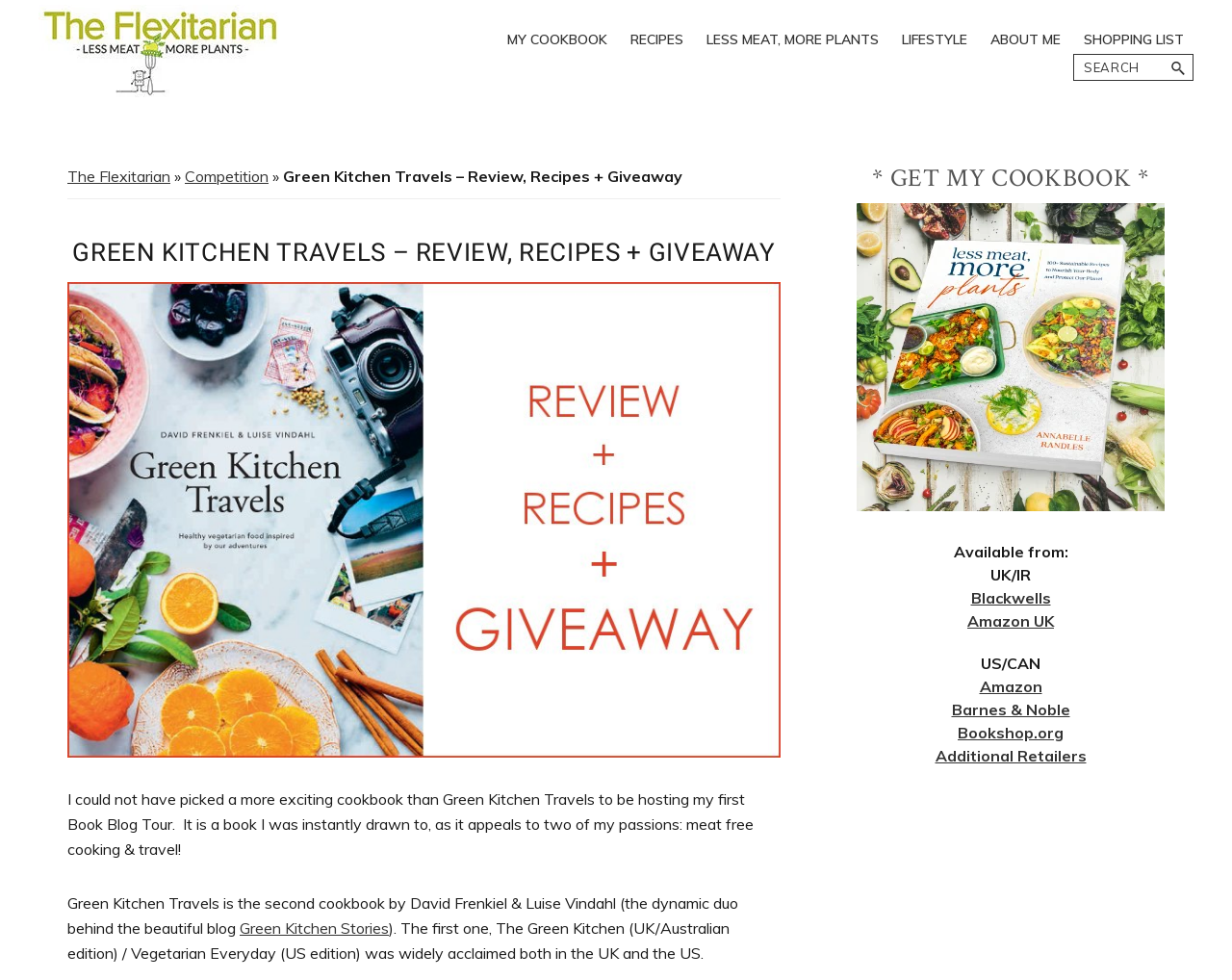What is the purpose of the search bar?
Using the image, provide a concise answer in one word or a short phrase.

To search the website